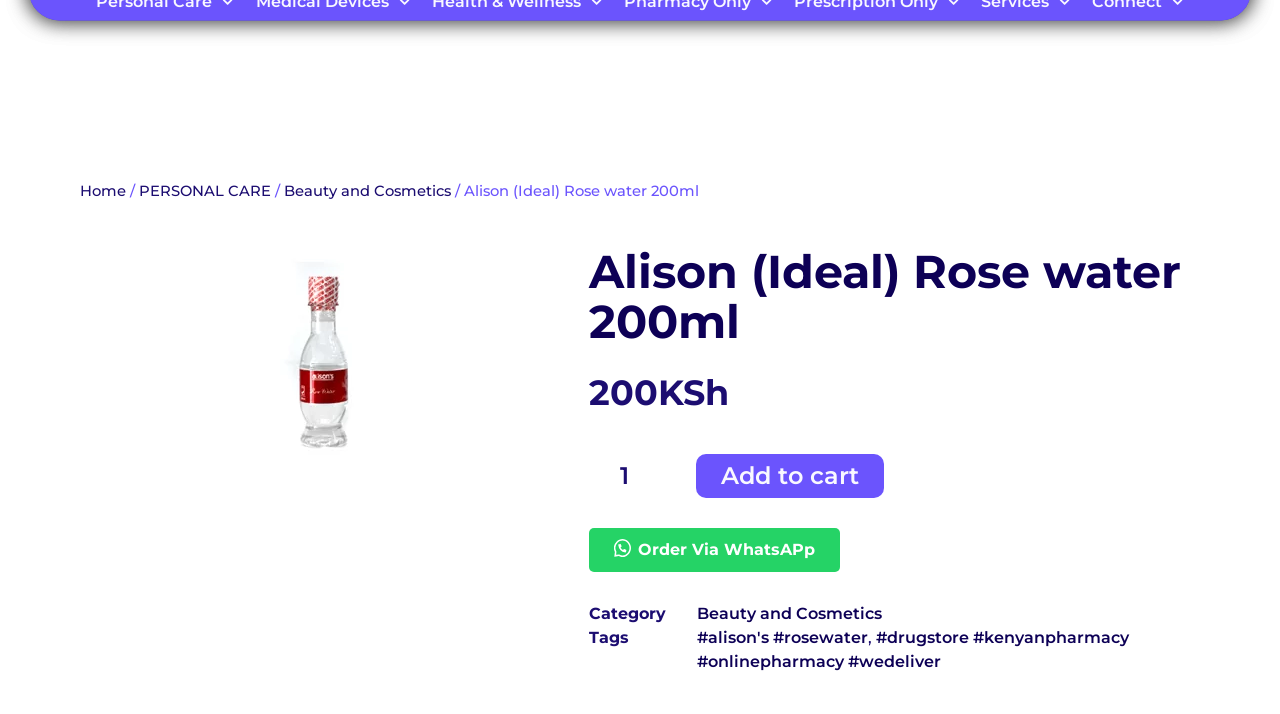Please identify the bounding box coordinates of the clickable area that will allow you to execute the instruction: "Click the login button".

[0.746, 0.039, 0.808, 0.073]